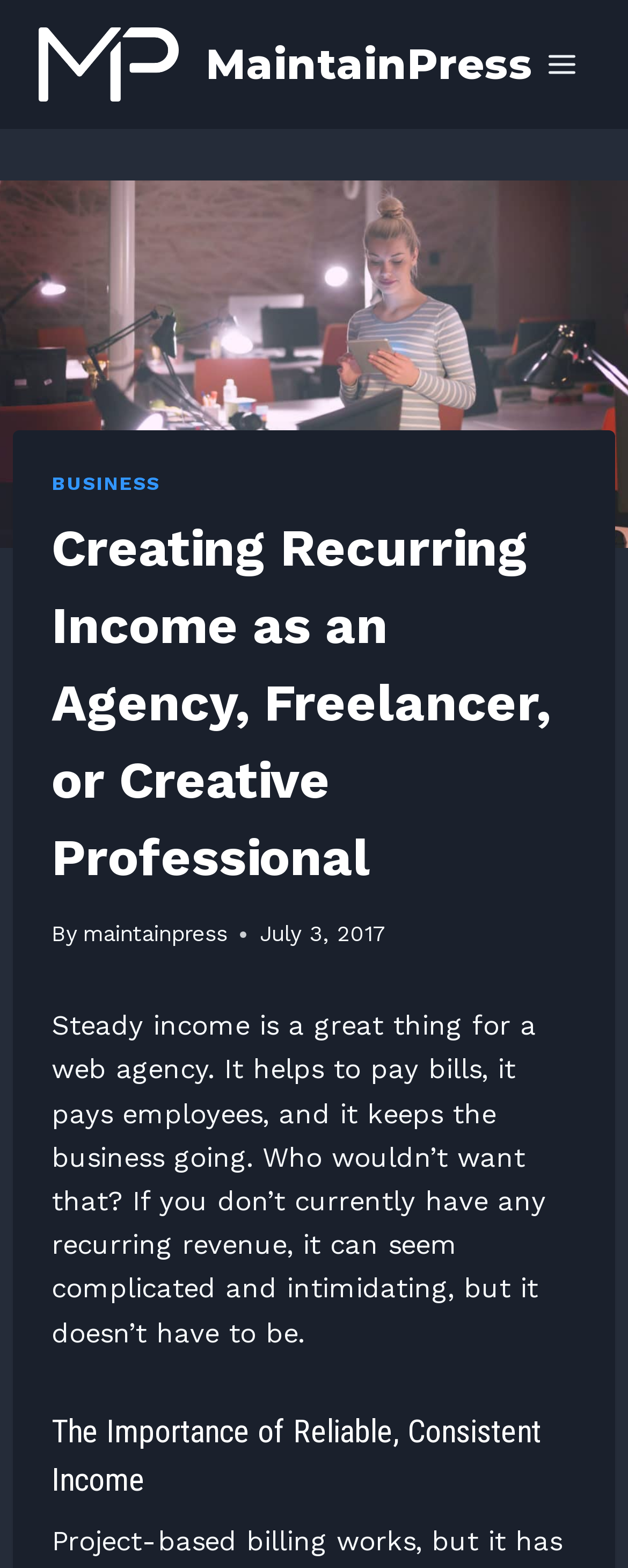Extract the bounding box coordinates for the HTML element that matches this description: "Toggle Menu". The coordinates should be four float numbers between 0 and 1, i.e., [left, top, right, bottom].

[0.849, 0.025, 0.943, 0.057]